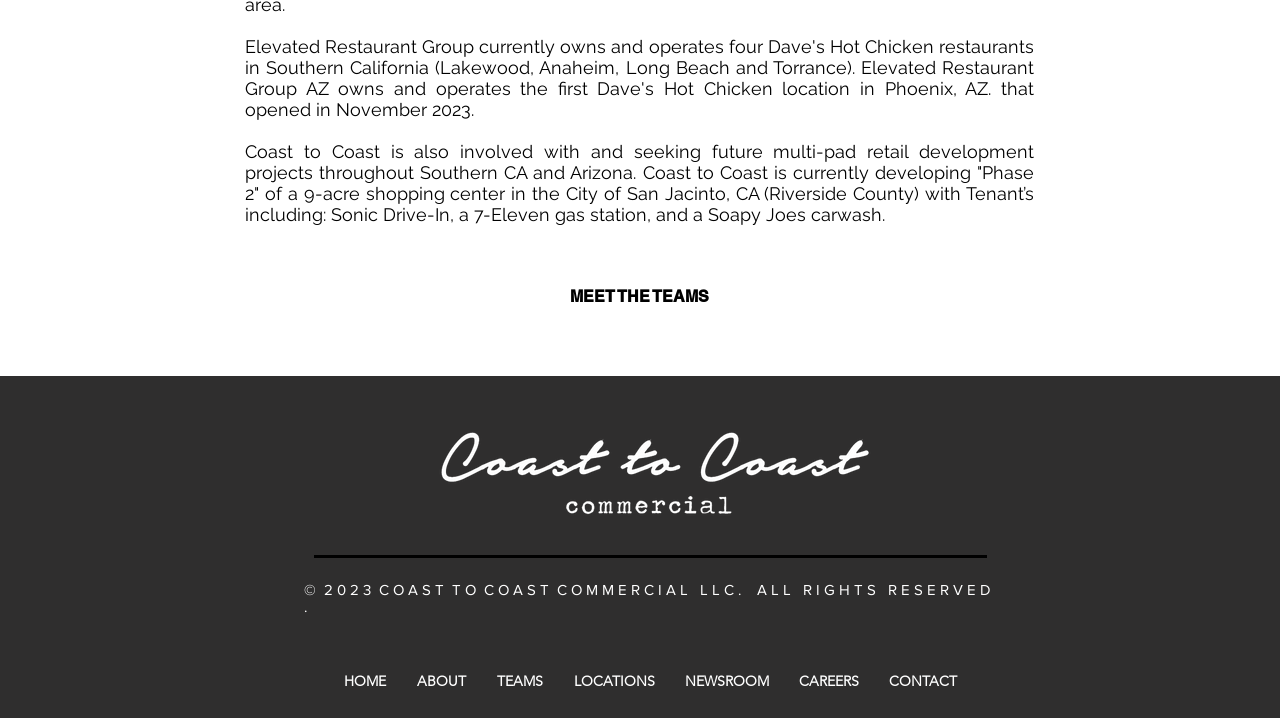What is the name of the restaurant group?
Please respond to the question with a detailed and well-explained answer.

The name of the restaurant group can be found in the static text element at the top of the page, which reads 'Elevated Restaurant Group'.